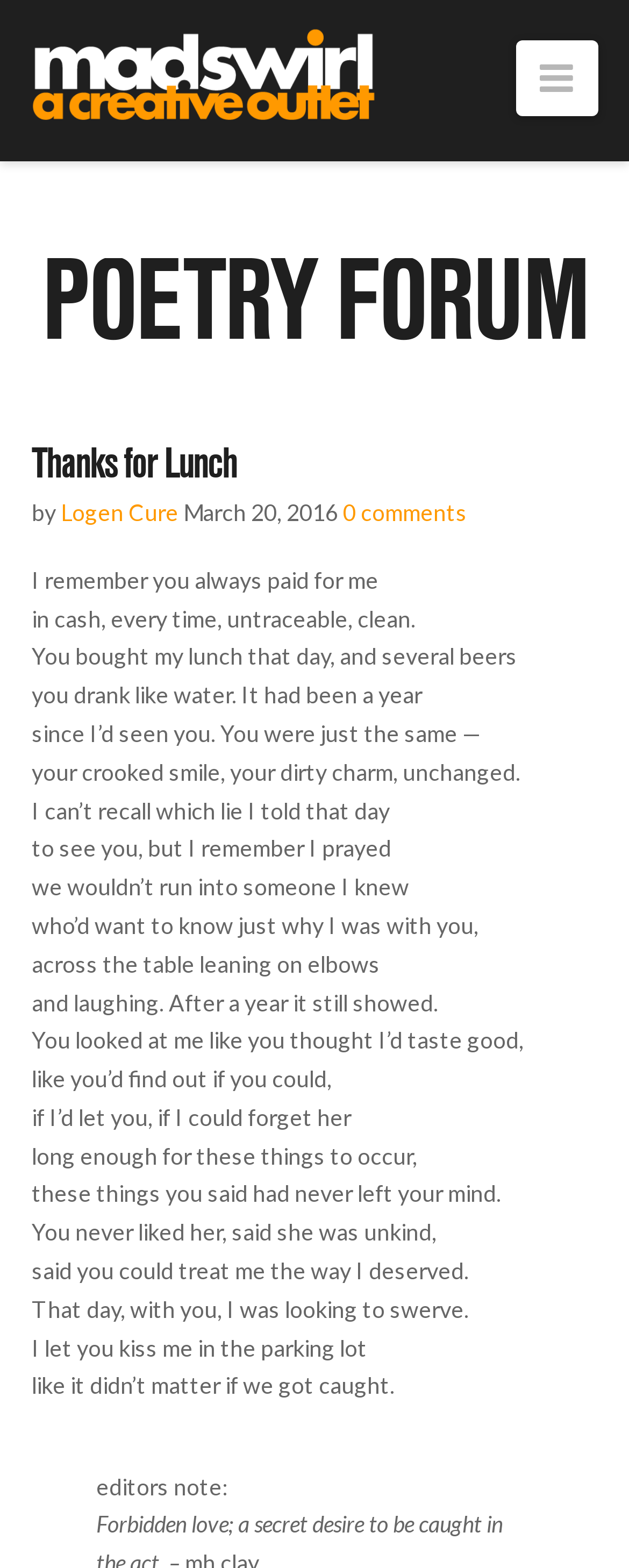What is the navigation icon?
Based on the content of the image, thoroughly explain and answer the question.

The navigation icon can be found in the link element with the text ' Navigation' which is located at the top right corner of the webpage.